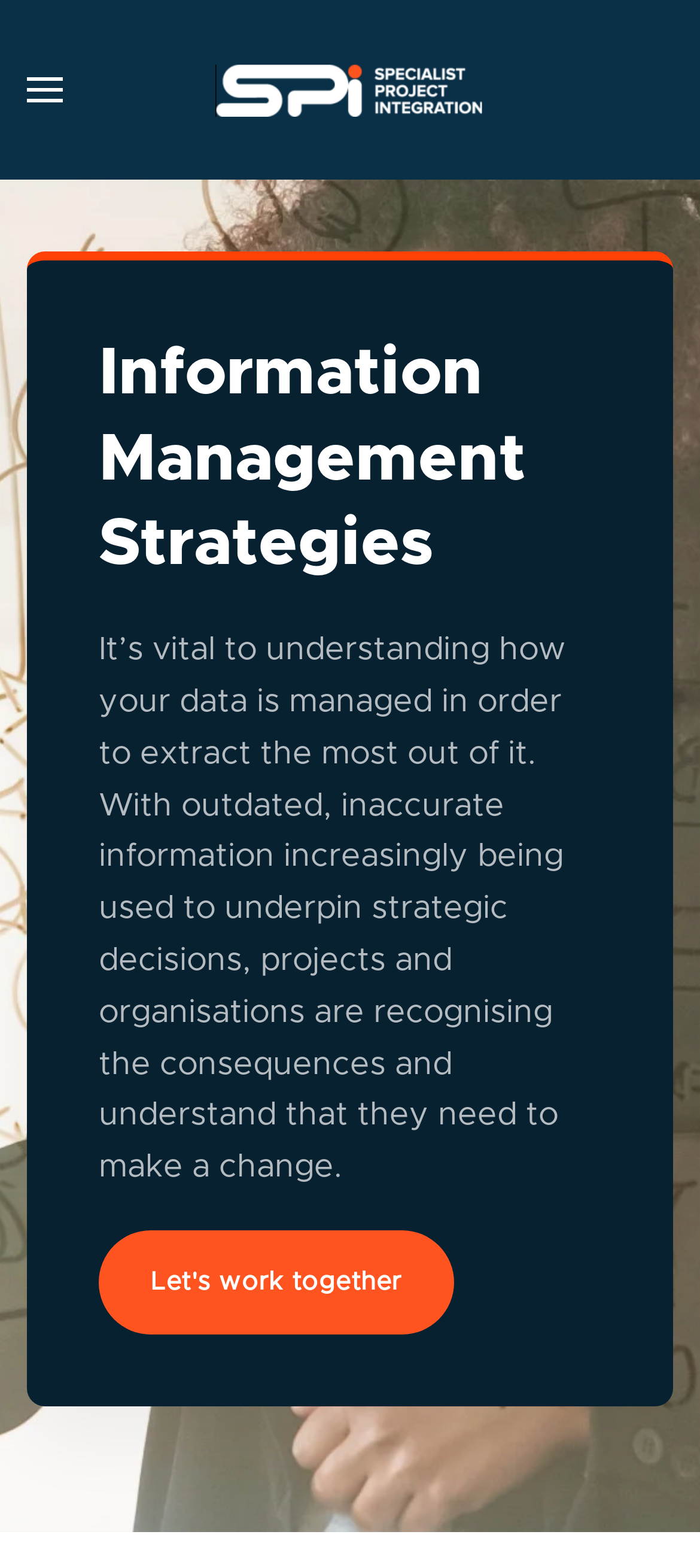What is the call-to-action at the bottom of the page?
Using the screenshot, give a one-word or short phrase answer.

Let's work together